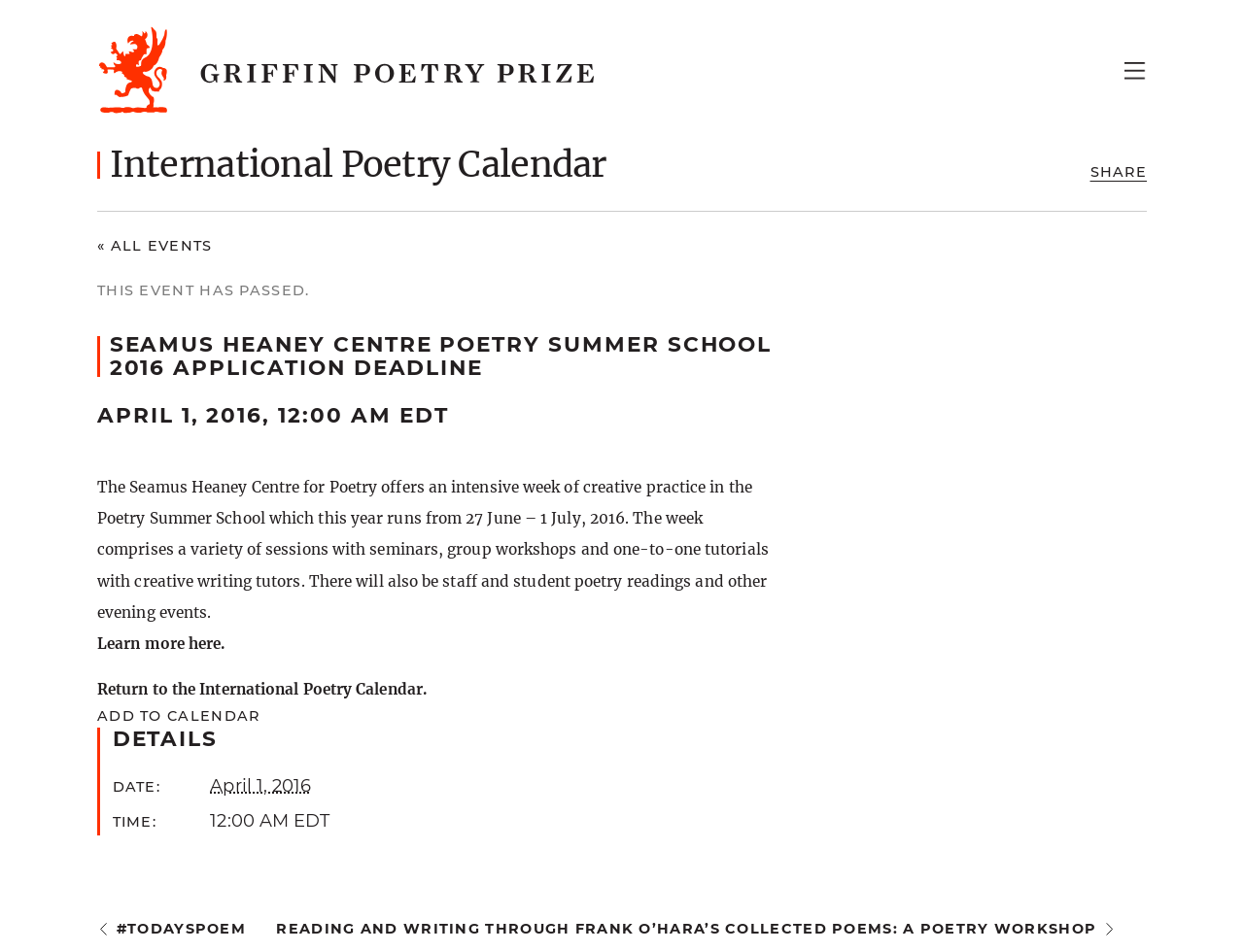Respond with a single word or short phrase to the following question: 
What is the name of the centre offering the Poetry Summer School?

Seamus Heaney Centre for Poetry